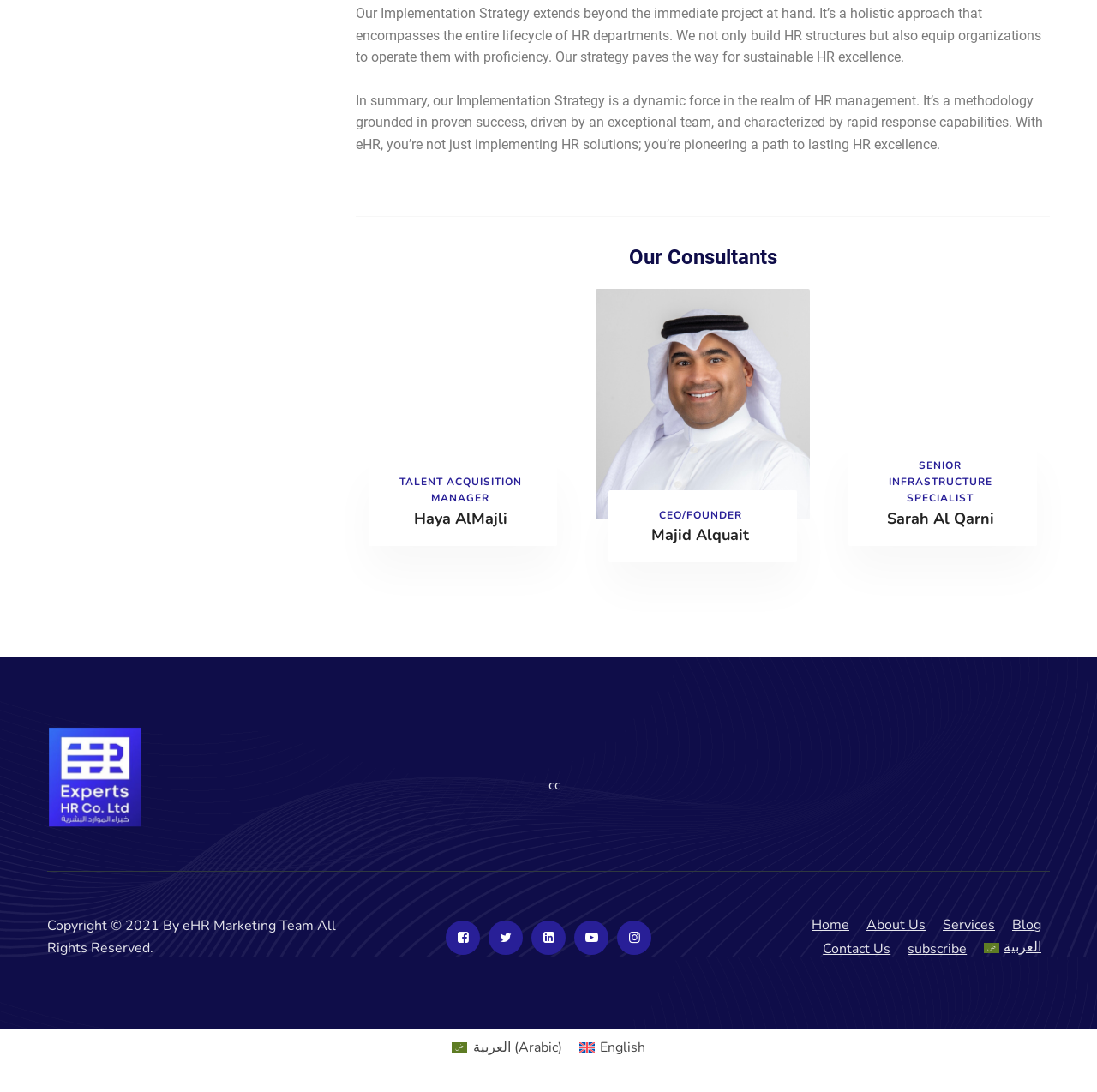What is the name of the company mentioned on the webpage?
Using the details shown in the screenshot, provide a comprehensive answer to the question.

I found the answer by looking at the StaticText elements, where the company name 'eHR' is mentioned multiple times, including in the description of the Implementation Strategy.